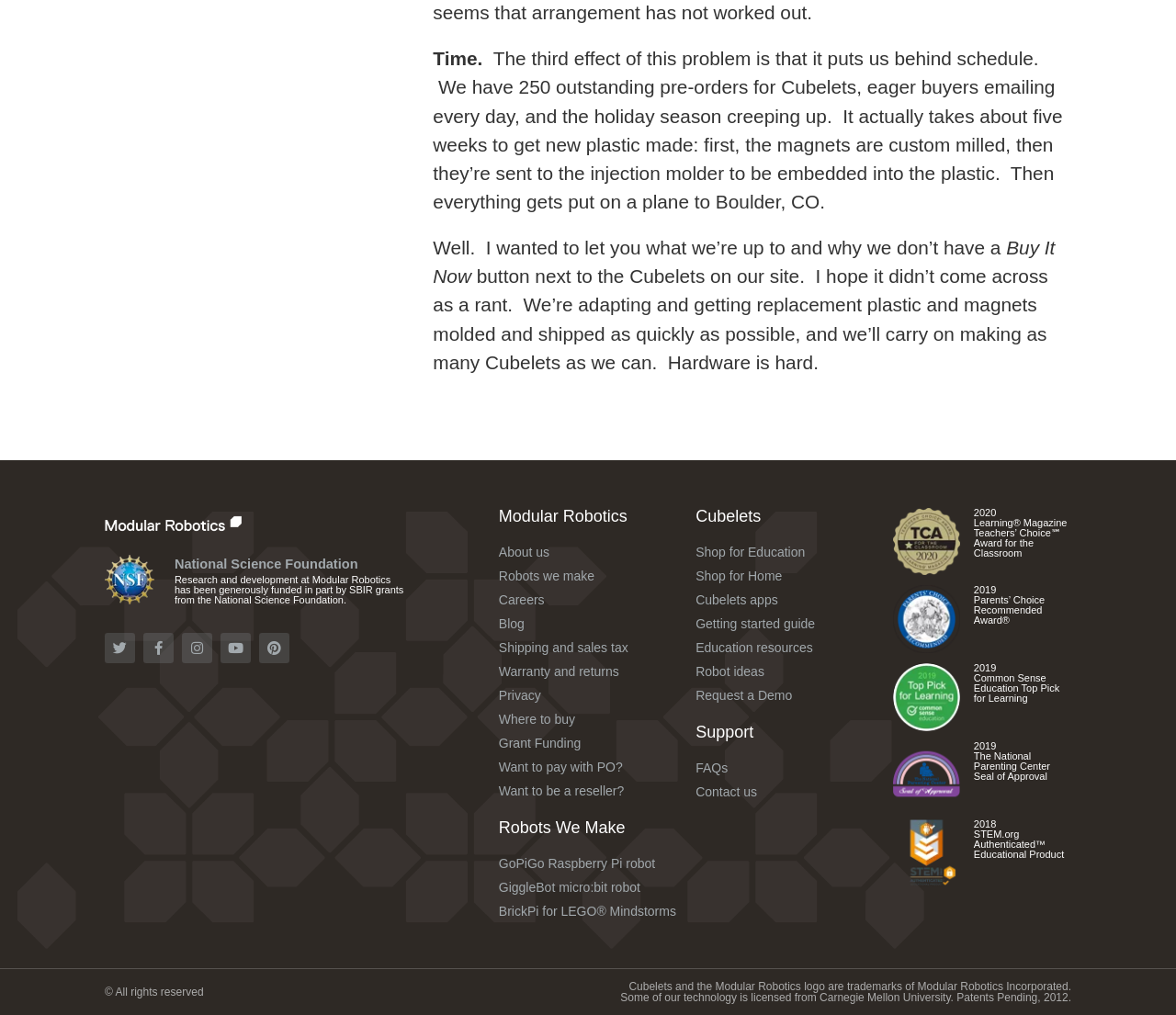What is the name of the company?
Please describe in detail the information shown in the image to answer the question.

I found the answer by looking at the heading element with the text 'Modular Robotics' which is located at the top of the webpage, indicating that it is the company name.